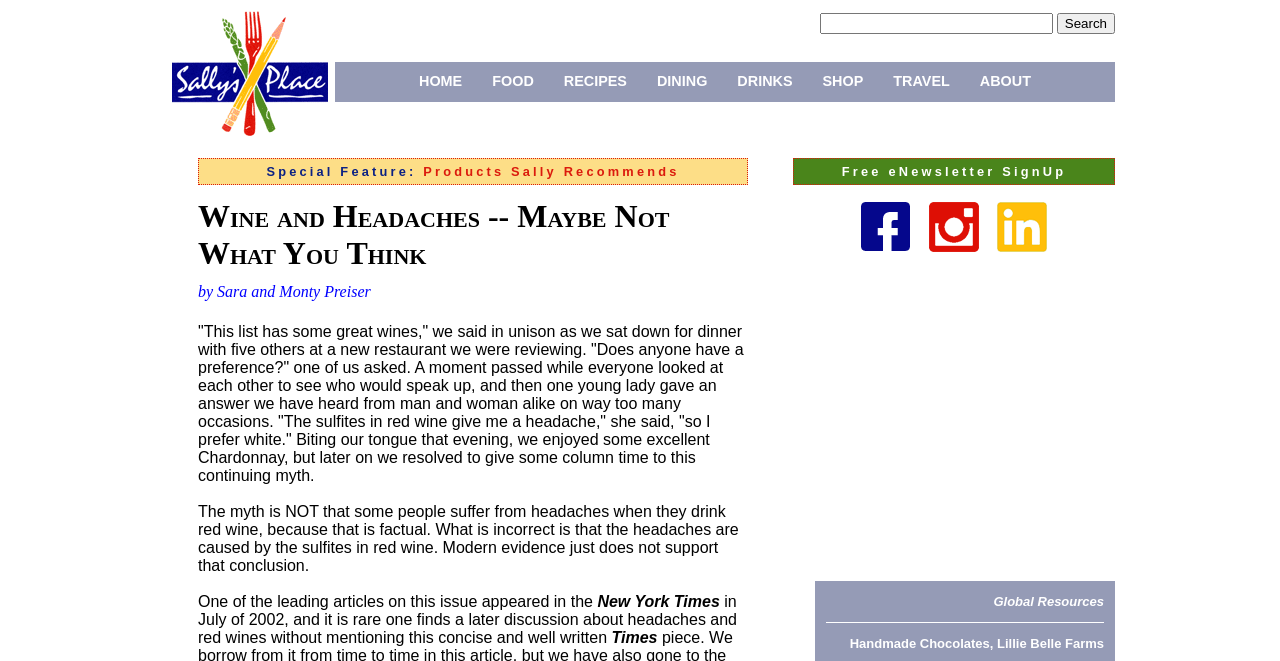Detail the various sections and features of the webpage.

The webpage is about wine and headaches, with a focus on debunking the myth that sulfites in red wine cause headaches. At the top left, there is a logo image and a link to "Sally's Place". Below this, there is a search bar with a textbox and a "Search" button. 

To the right of the search bar, there is a navigation menu with links to various sections of the website, including "HOME", "FOOD", "RECIPES", "DINING", "DRINKS", "SHOP", "TRAVEL", and "ABOUT". 

Below the navigation menu, there is a section titled "Special Feature:" with a link to "Products Sally Recommends". The main article is titled "Wine and Headaches -- Maybe Not What You Think" and is written by Sara and Monty Preiser. The article discusses how people often attribute headaches to sulfites in red wine, but this is a myth. 

The article is divided into several paragraphs, with the first paragraph describing a dinner conversation where someone mentions that sulfites in red wine give them headaches. The following paragraphs explain that while some people do experience headaches after drinking red wine, the evidence does not support the conclusion that sulfites are the cause. 

There are also several links and images on the right side of the page, including links to sign up for a free eNewsletter, follow Sally's Place on Facebook, Instagram, and LinkedIn, and a link to "Global Resources". Additionally, there is an advertisement iframe at the bottom right of the page.